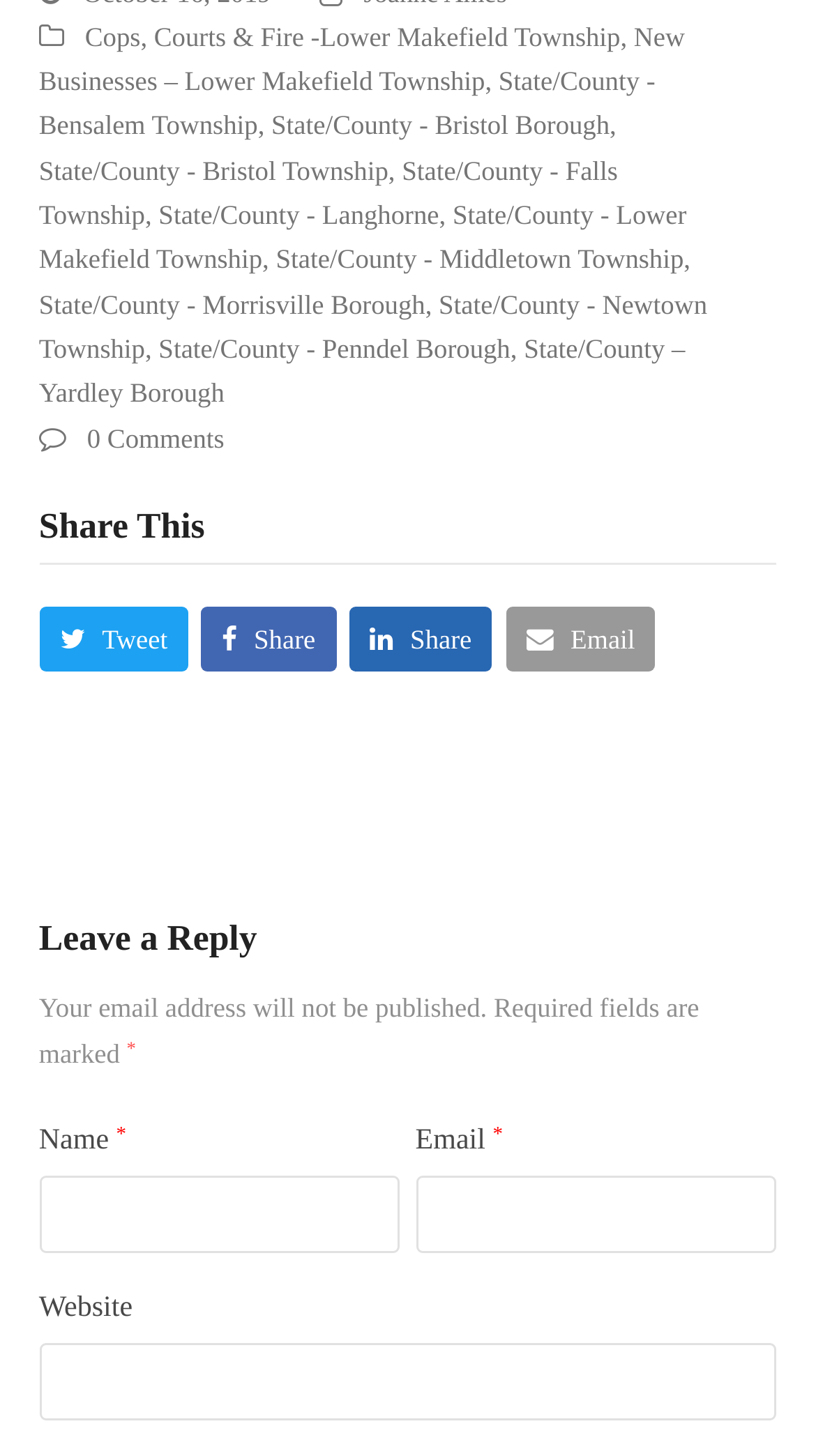Pinpoint the bounding box coordinates of the area that must be clicked to complete this instruction: "Click on Cops, Courts & Fire -Lower Makefield Township".

[0.104, 0.014, 0.76, 0.036]